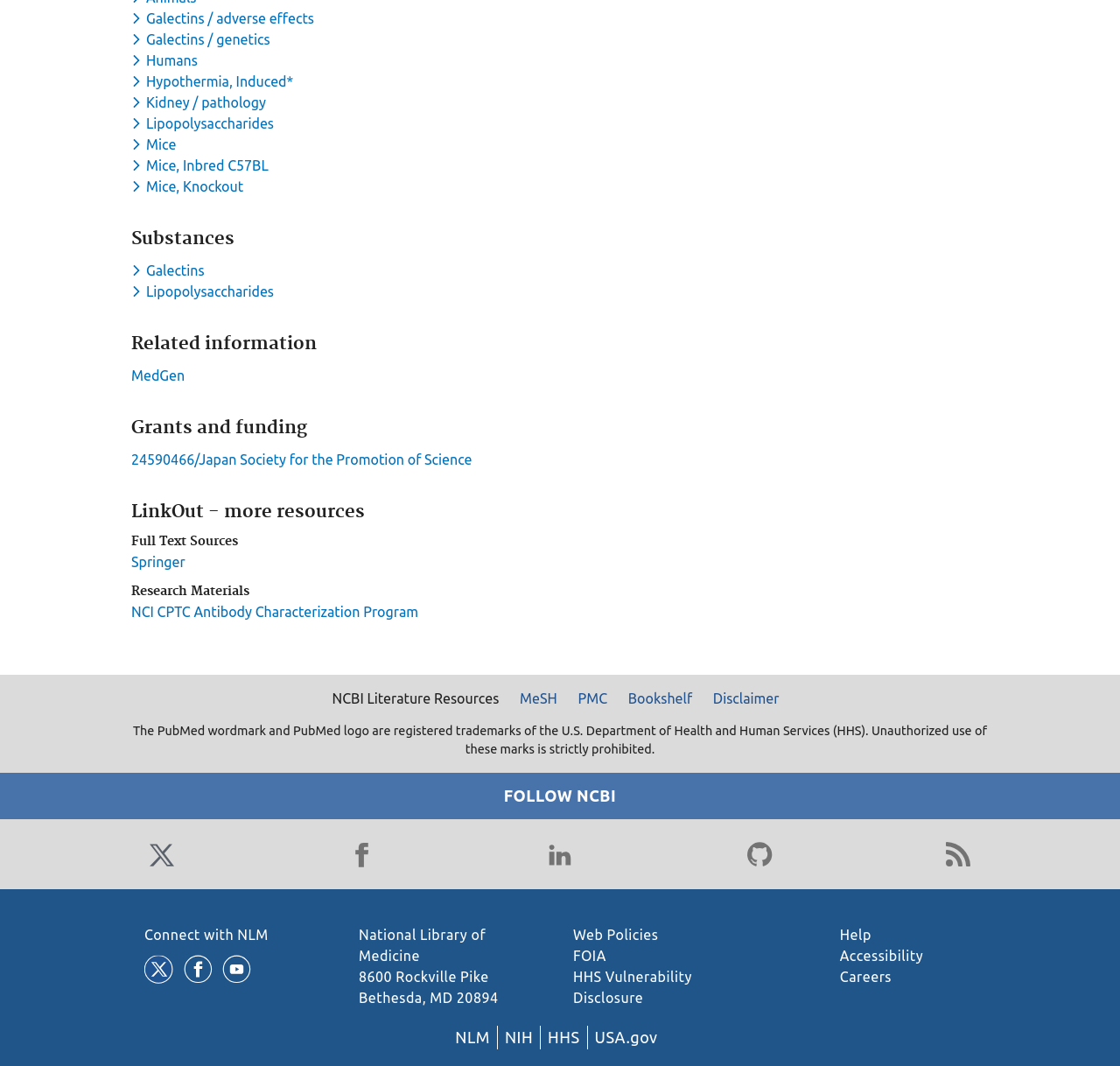Show me the bounding box coordinates of the clickable region to achieve the task as per the instruction: "Follow NCBI on Twitter".

[0.129, 0.785, 0.16, 0.818]